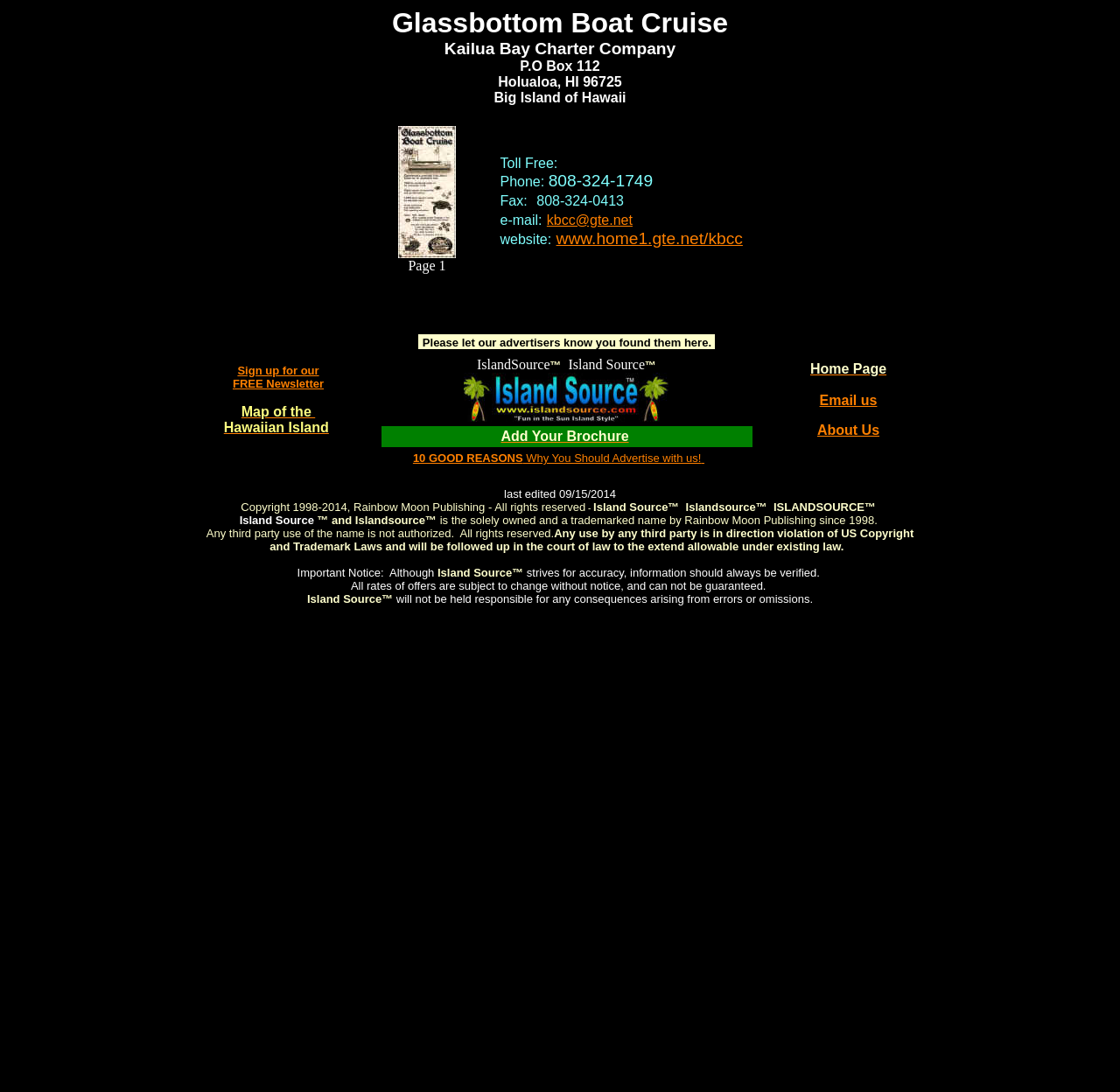Point out the bounding box coordinates of the section to click in order to follow this instruction: "Send an email to kbcc@gte.net".

[0.488, 0.195, 0.565, 0.208]